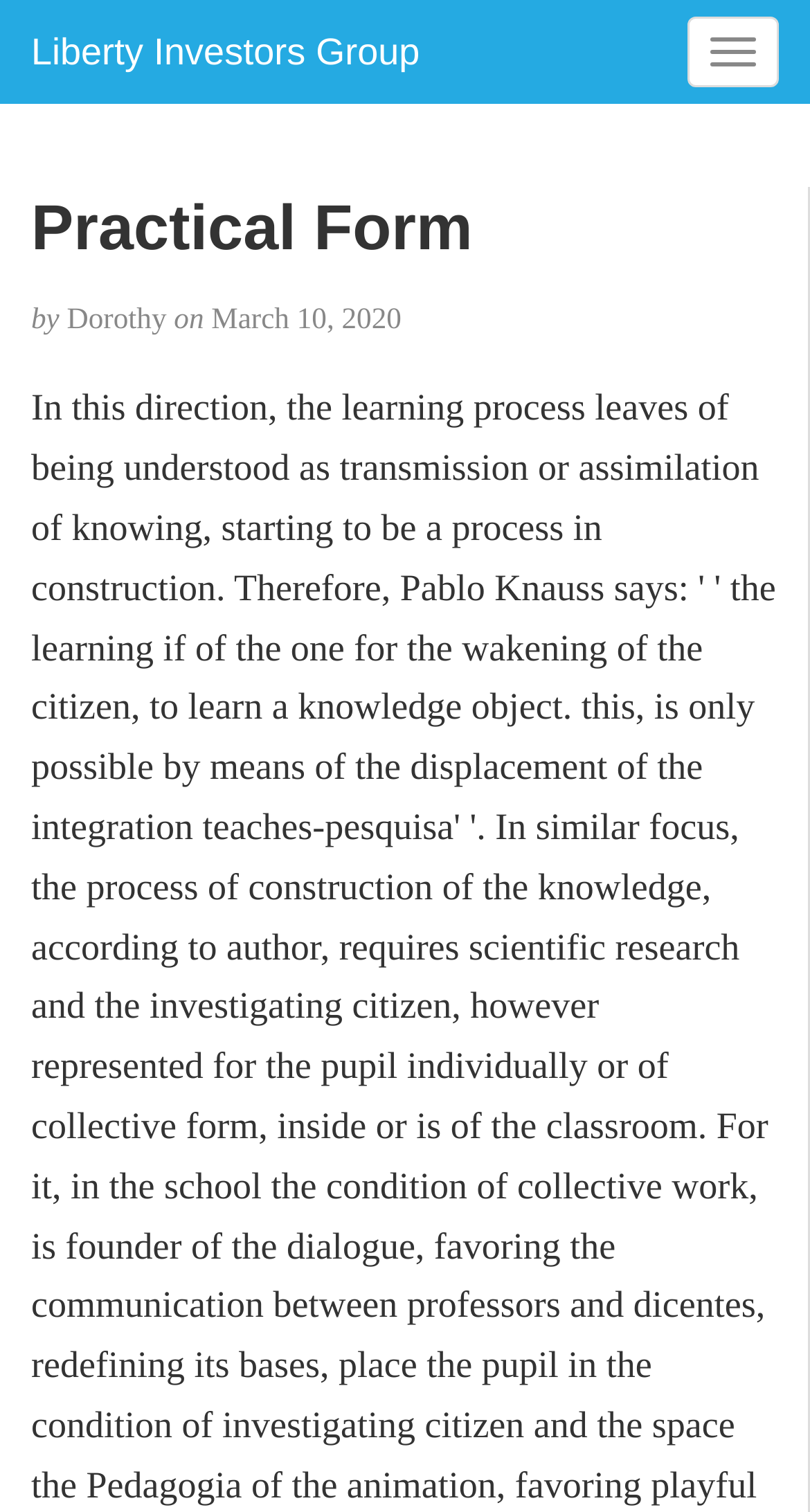Please extract the title of the webpage.

Liberty Investors Group